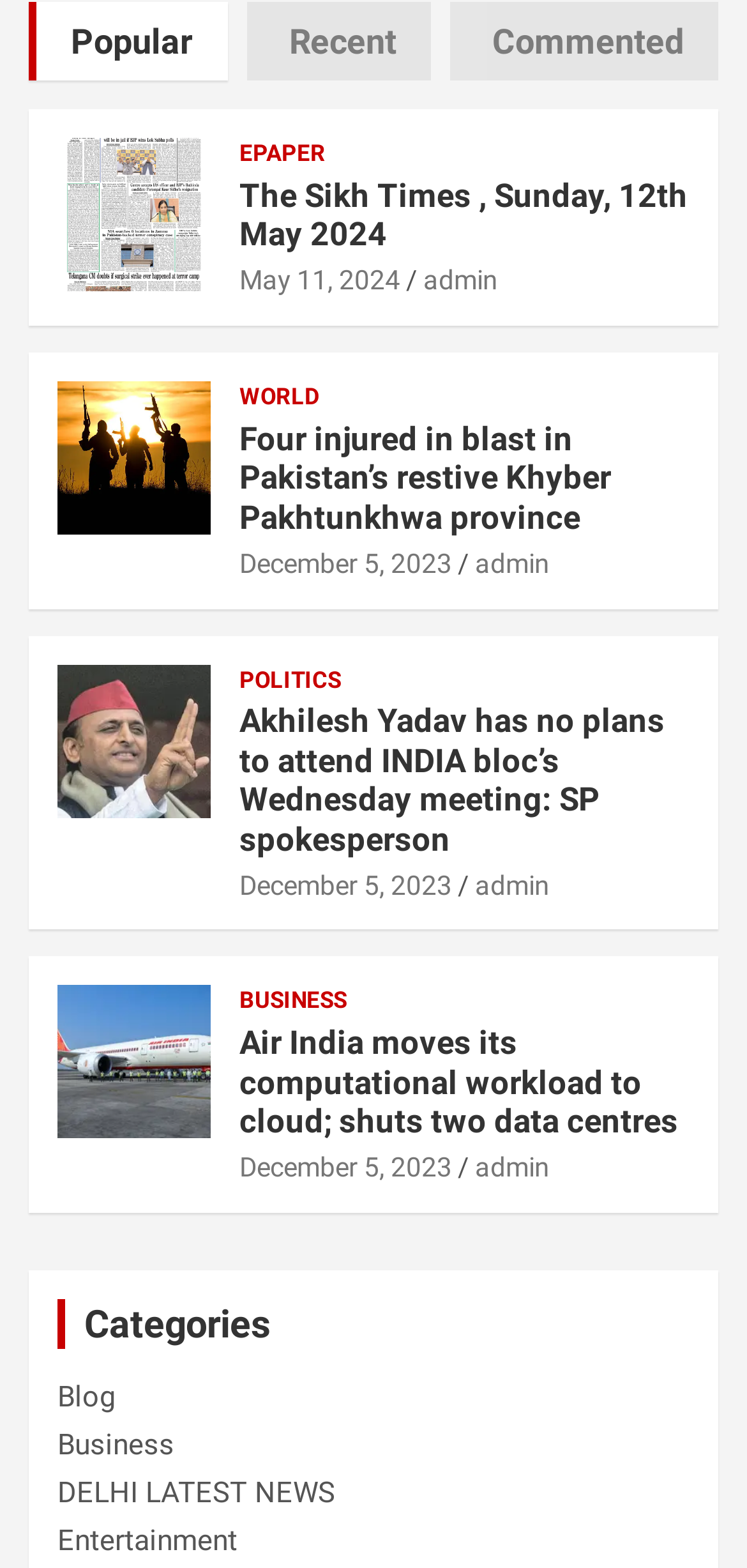Given the webpage screenshot, identify the bounding box of the UI element that matches this description: "December 5, 2023".

[0.321, 0.735, 0.605, 0.755]